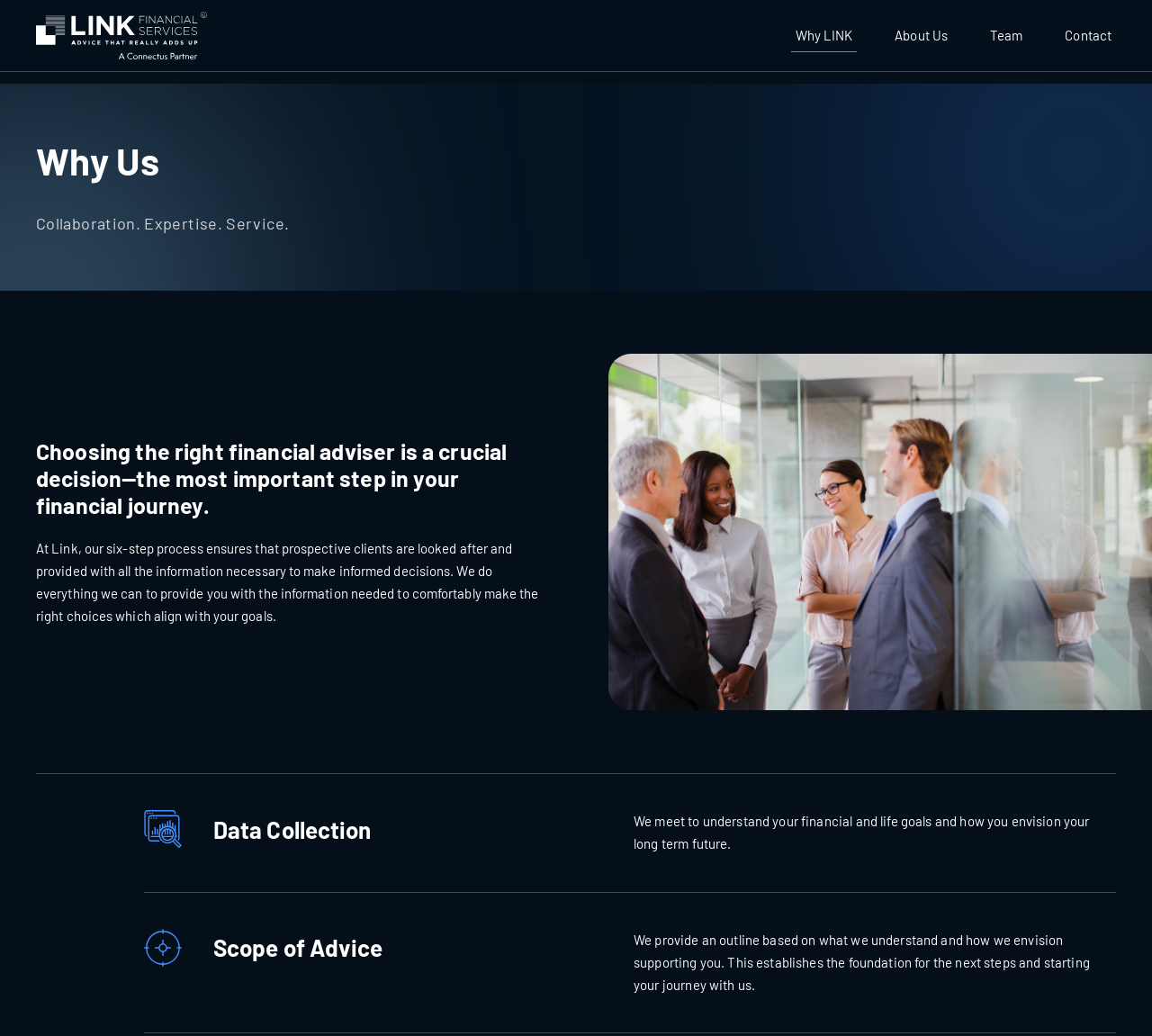From the webpage screenshot, predict the bounding box coordinates (top-left x, top-left y, bottom-right x, bottom-right y) for the UI element described here: Go to page 1

None